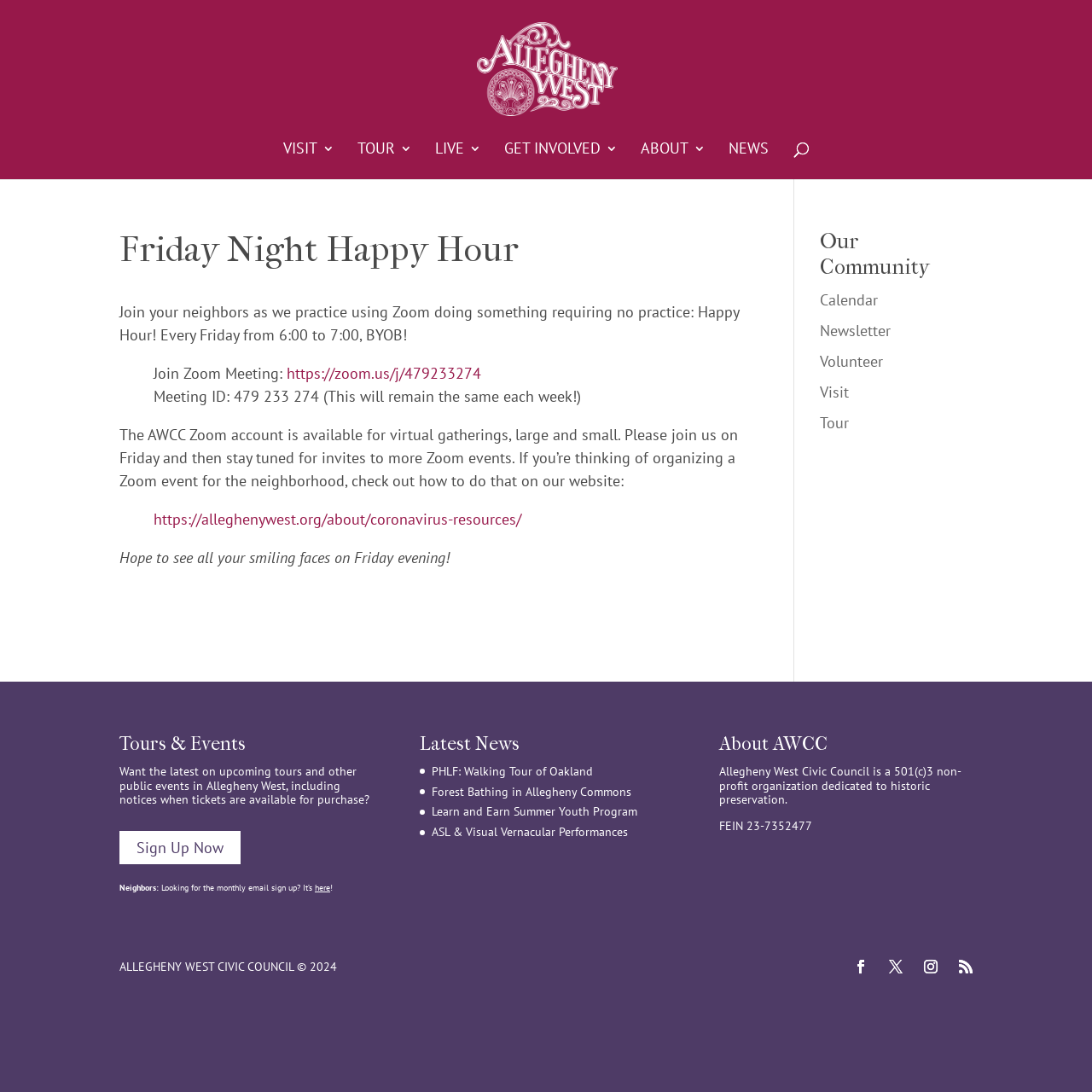Identify the first-level heading on the webpage and generate its text content.

Friday Night Happy Hour